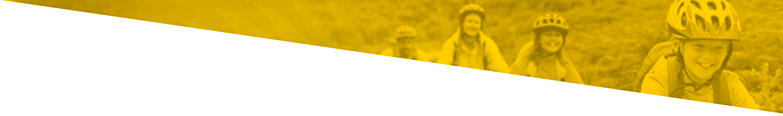Use a single word or phrase to answer the question: What is the main subject of the image?

A group of individuals